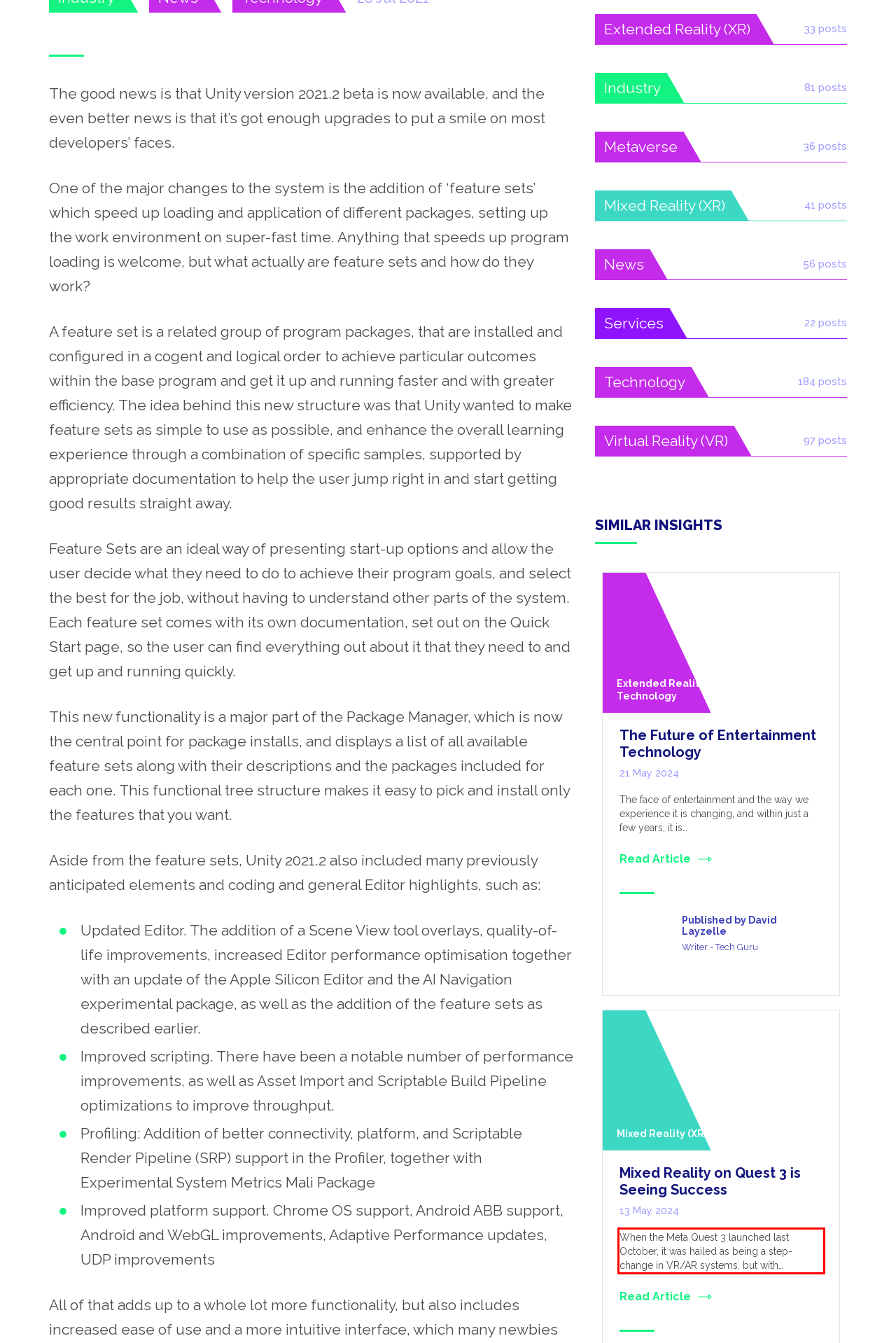You are given a screenshot of a webpage with a UI element highlighted by a red bounding box. Please perform OCR on the text content within this red bounding box.

When the Meta Quest 3 launched last October, it was hailed as being a step-change in VR/AR systems, but with…